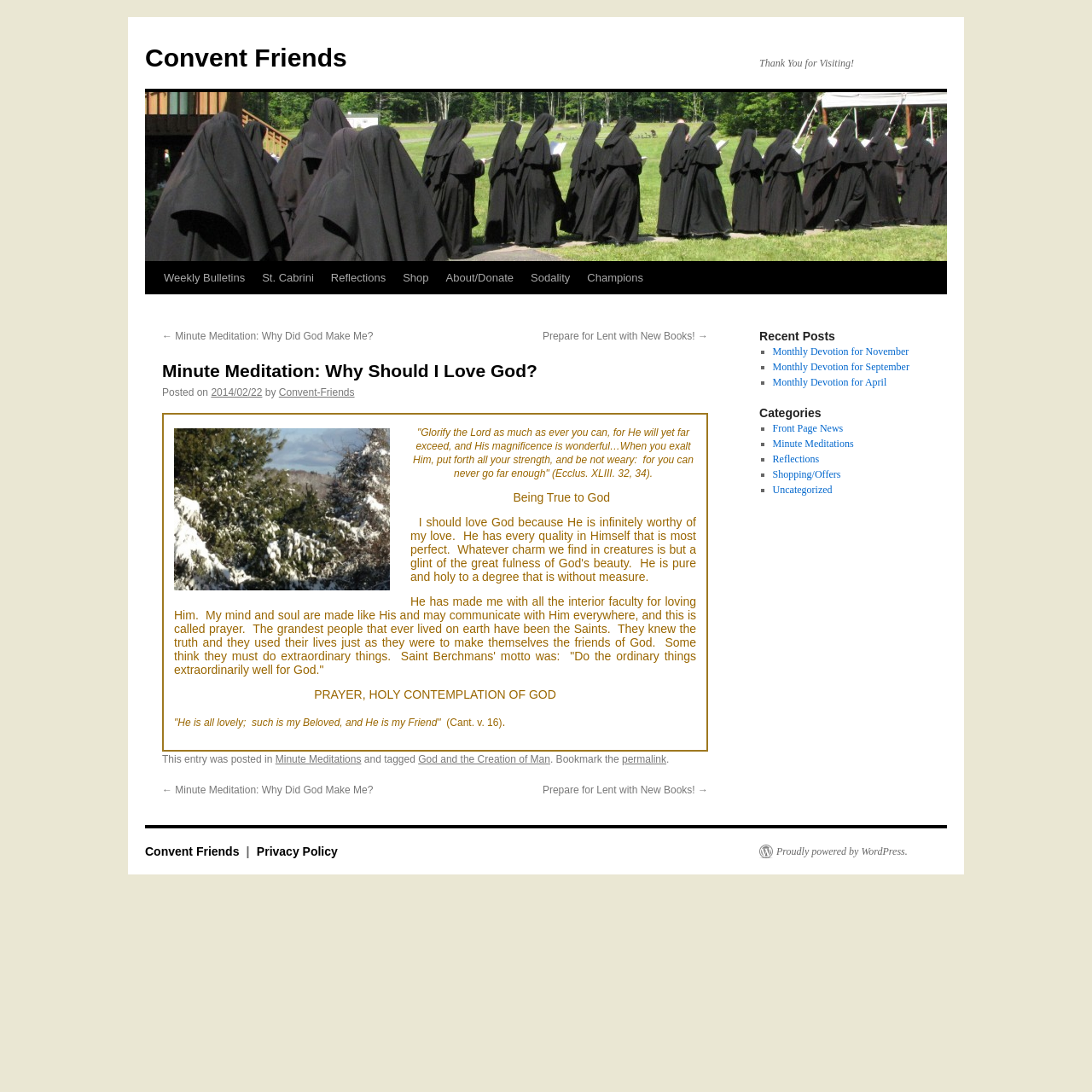What is the topic of the main article?
Look at the screenshot and respond with one word or a short phrase.

Minute Meditation